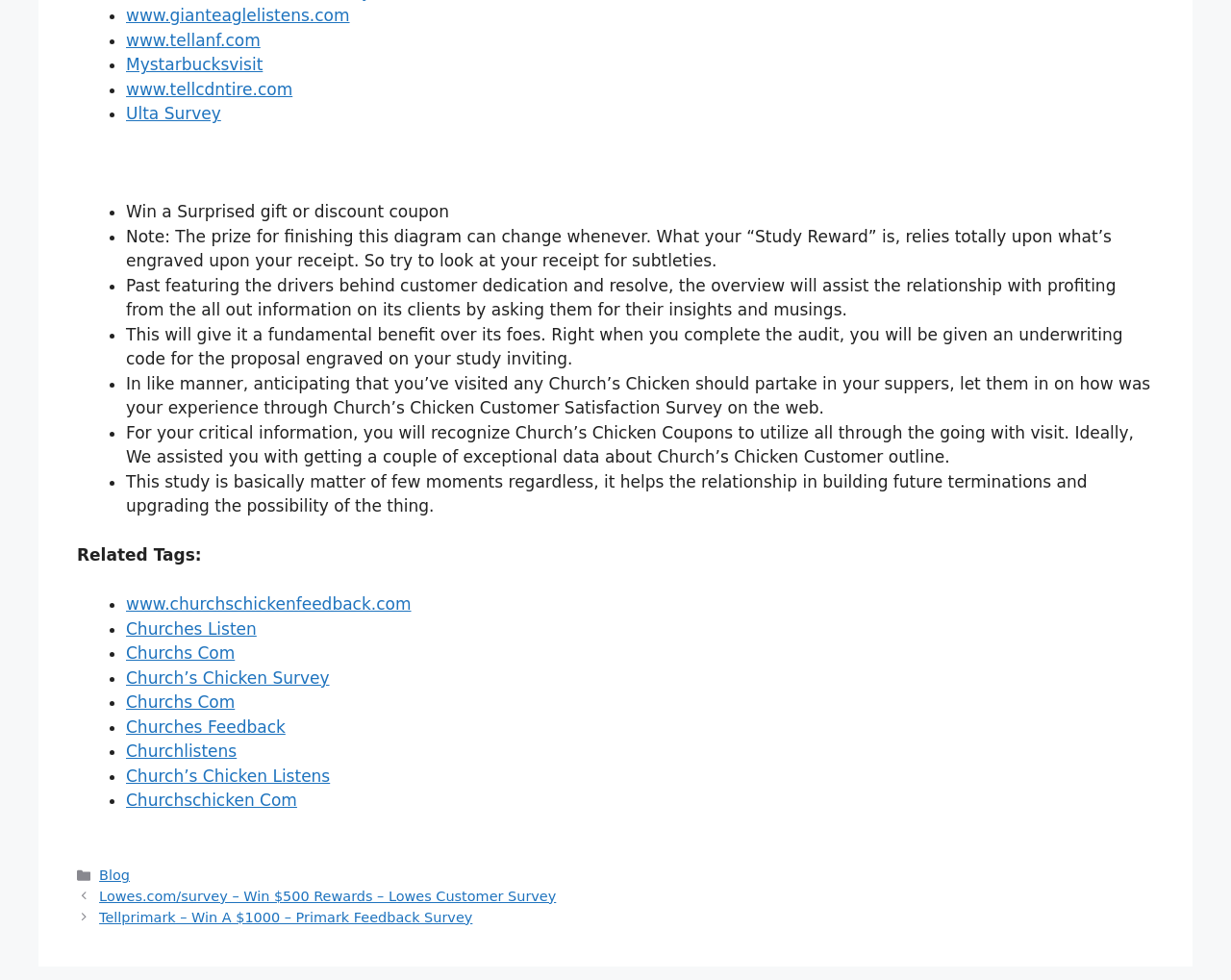Provide a short answer to the following question with just one word or phrase: What is the prize for finishing the survey?

Surprised gift or discount coupon